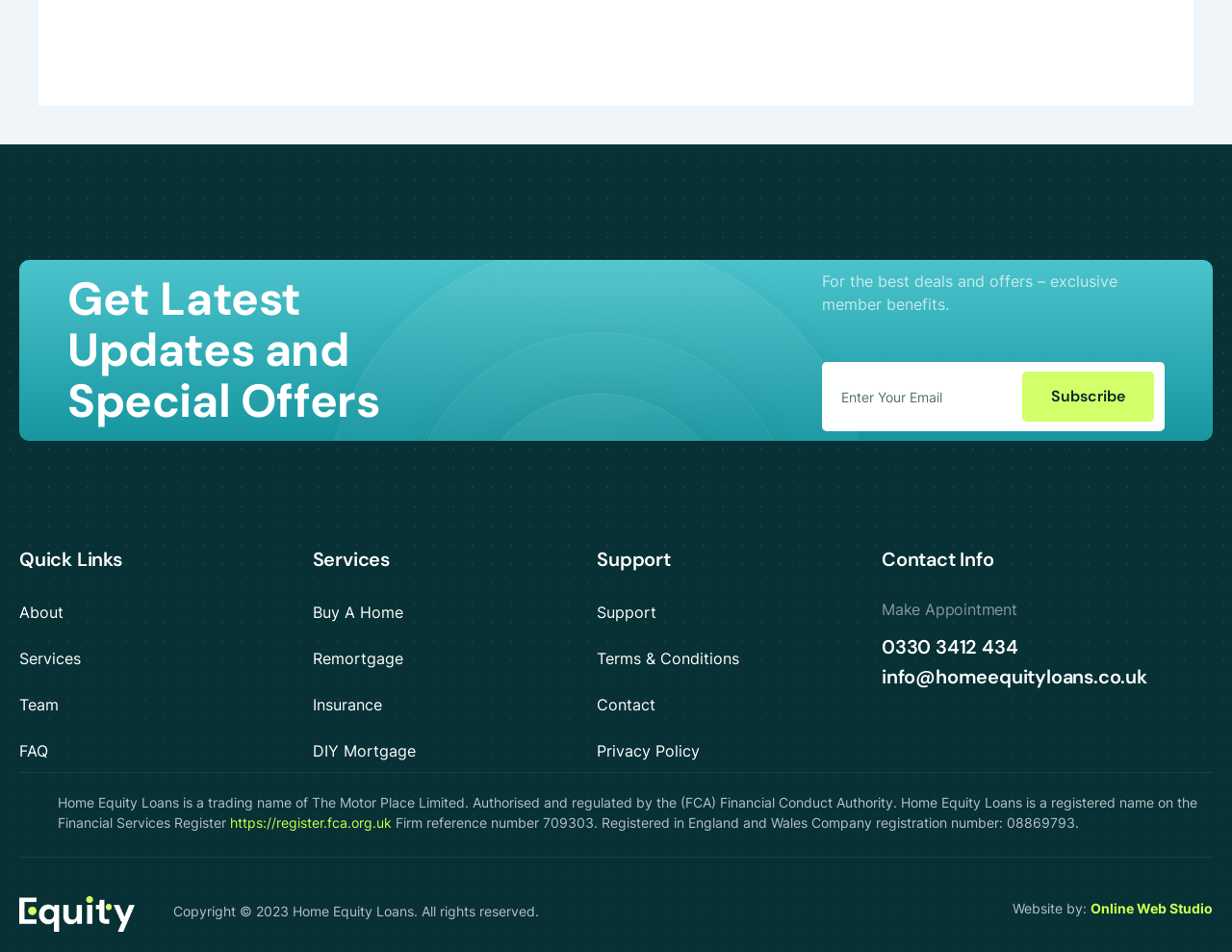Determine the bounding box of the UI element mentioned here: "About". The coordinates must be in the format [left, top, right, bottom] with values ranging from 0 to 1.

[0.016, 0.631, 0.246, 0.656]